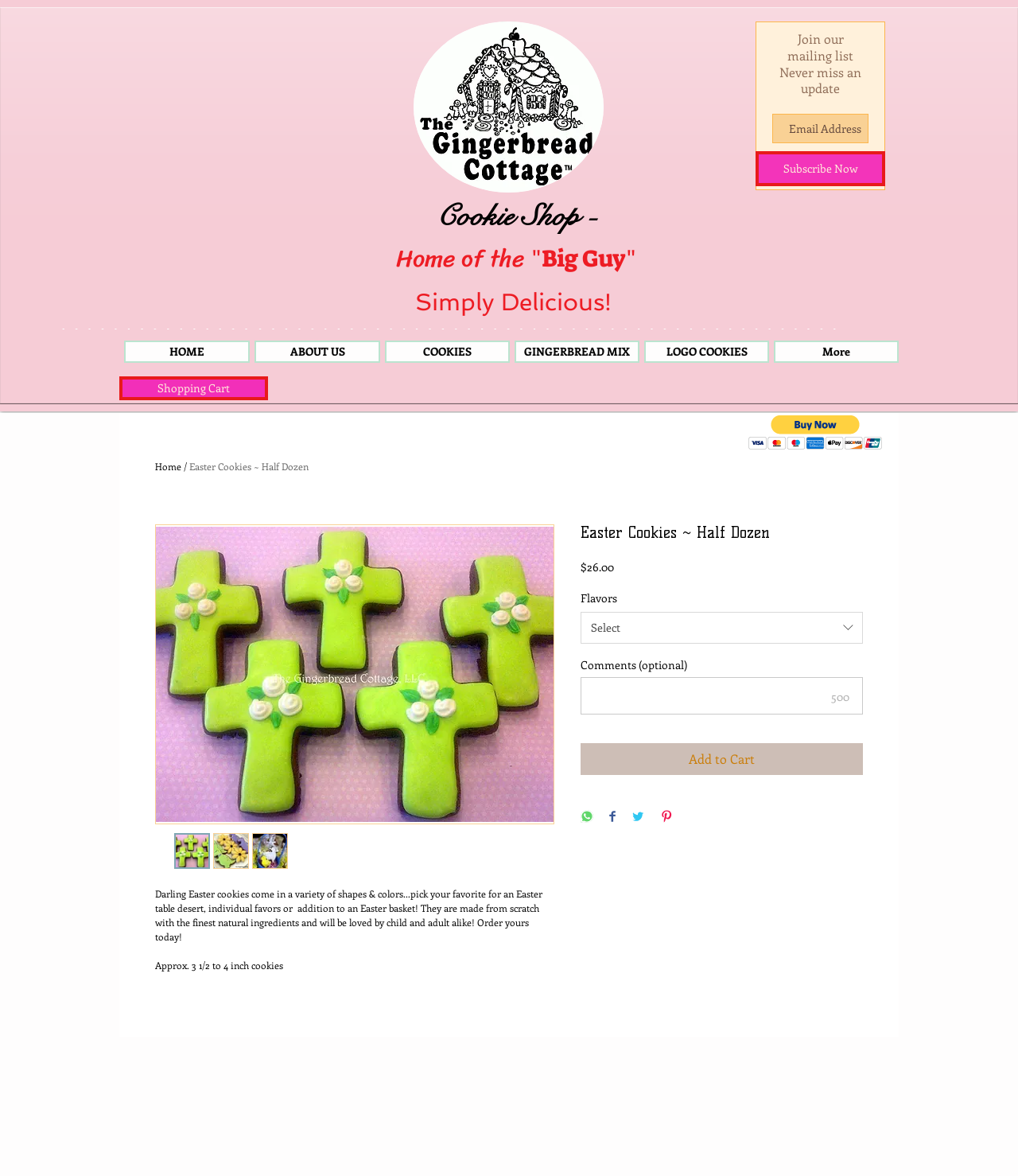Locate the bounding box of the UI element based on this description: "GINGERBREAD MIX". Provide four float numbers between 0 and 1 as [left, top, right, bottom].

[0.505, 0.29, 0.628, 0.309]